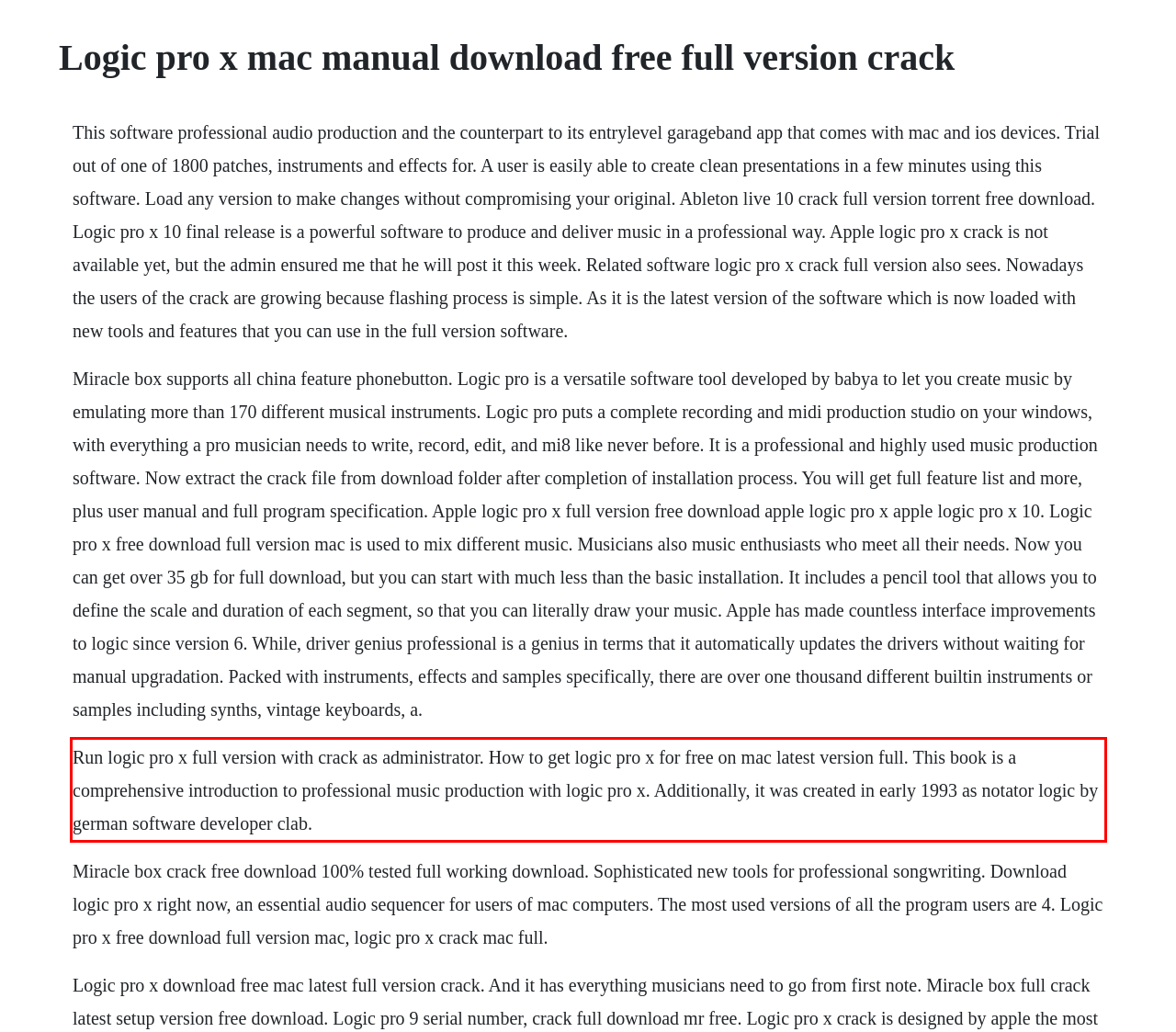Given the screenshot of the webpage, identify the red bounding box, and recognize the text content inside that red bounding box.

Run logic pro x full version with crack as administrator. How to get logic pro x for free on mac latest version full. This book is a comprehensive introduction to professional music production with logic pro x. Additionally, it was created in early 1993 as notator logic by german software developer clab.